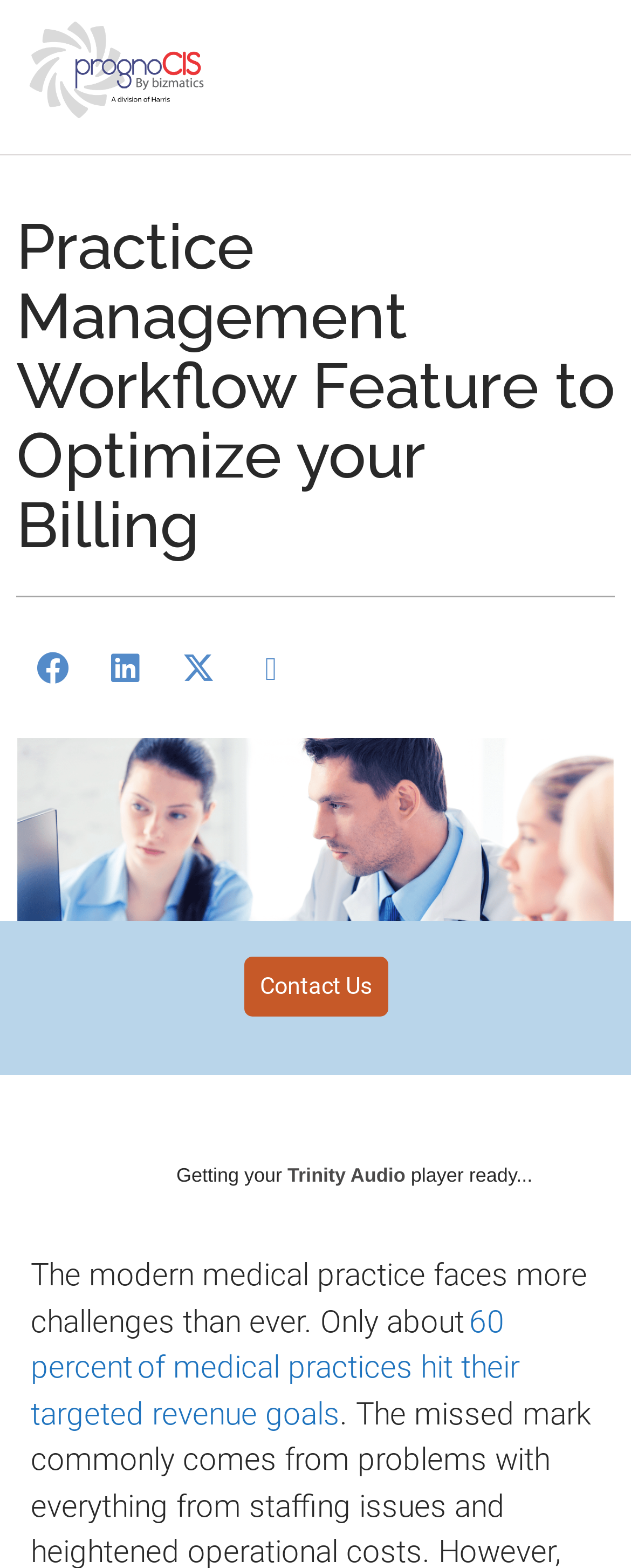Answer the question below with a single word or a brief phrase: 
What is the topic of the main image?

Practice Management Billing Feature